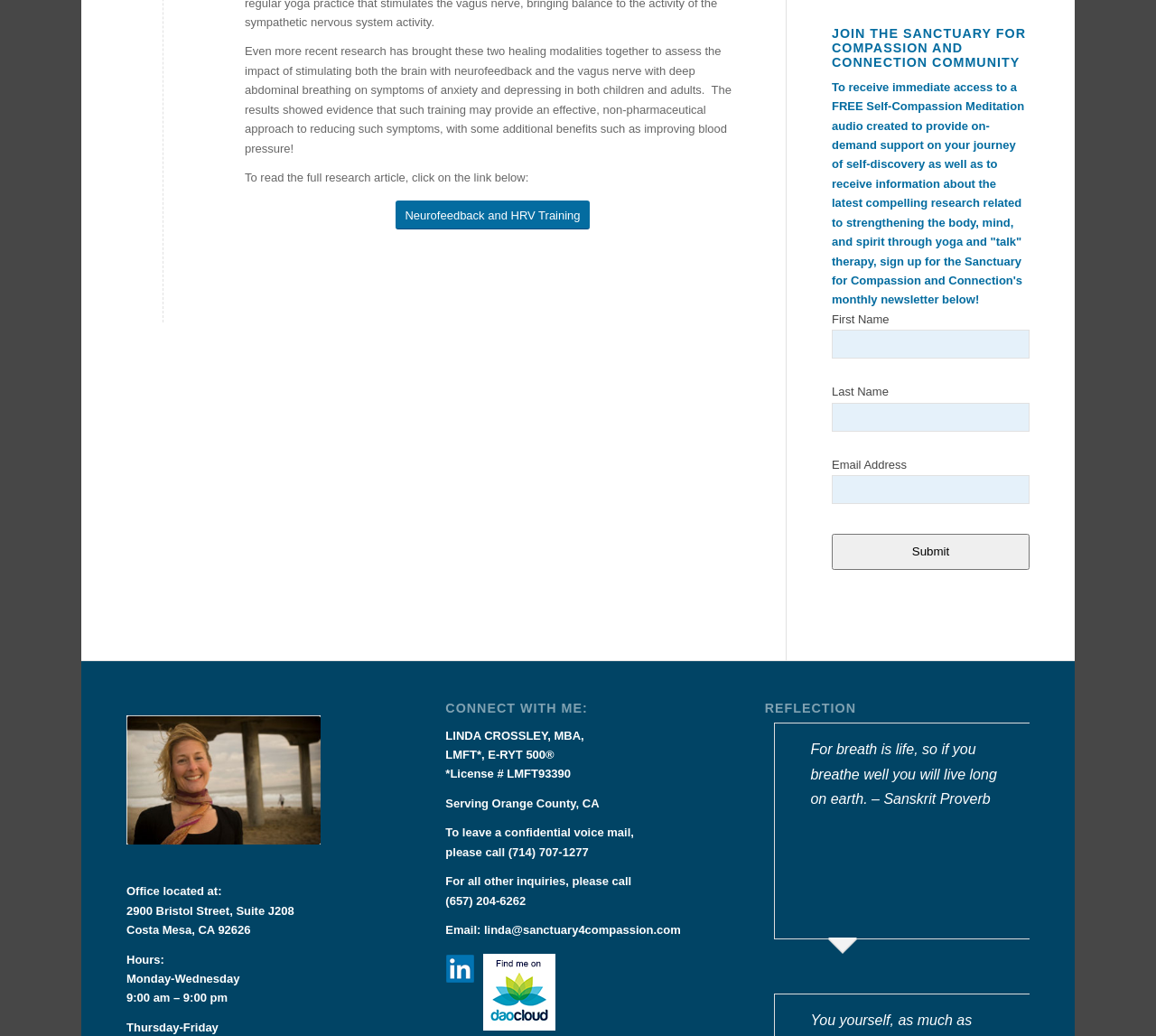What is the name of the therapist?
Using the image, answer in one word or phrase.

Linda Crossley